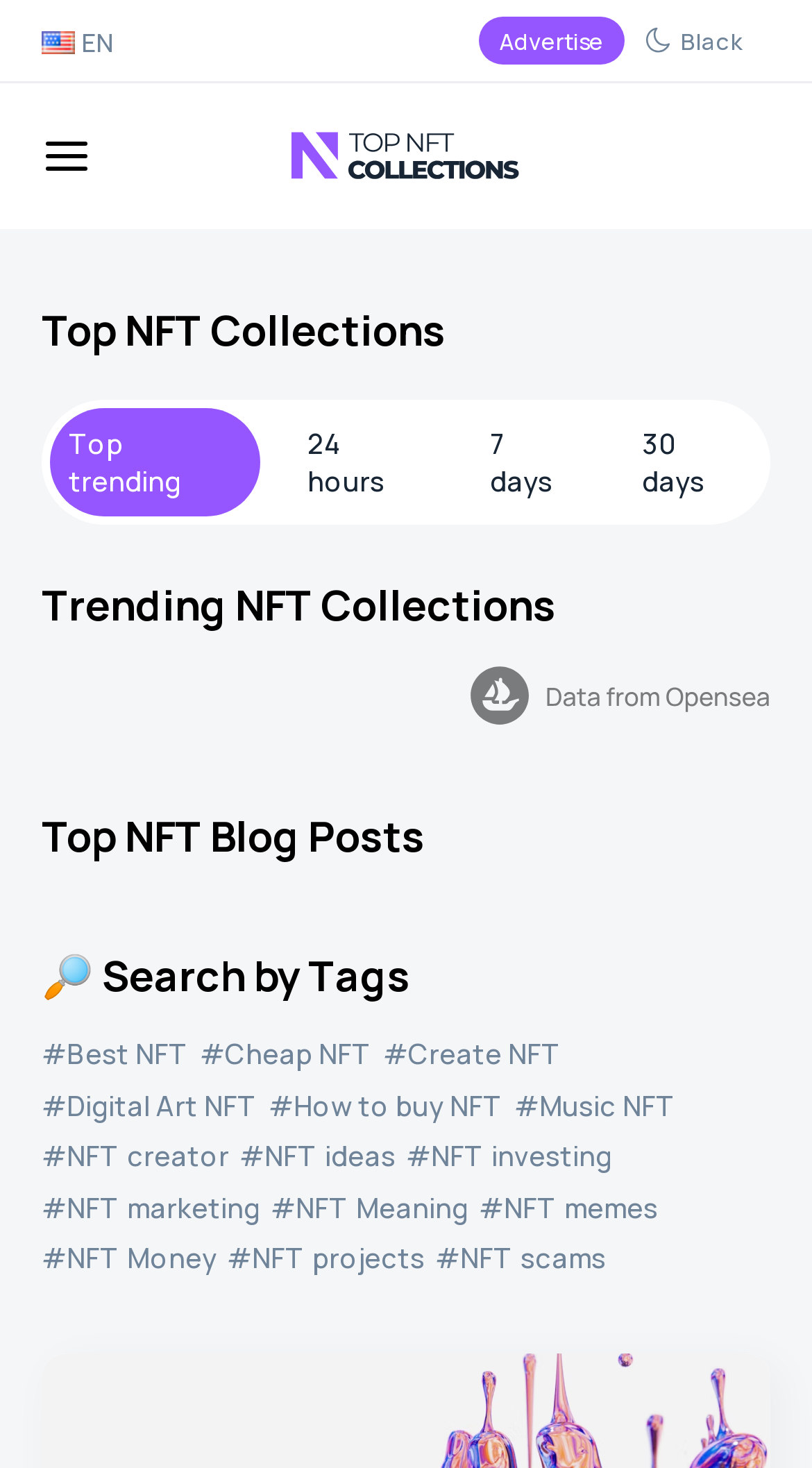Please find the bounding box coordinates of the element's region to be clicked to carry out this instruction: "Explore NFT collections by category".

[0.051, 0.705, 0.233, 0.73]